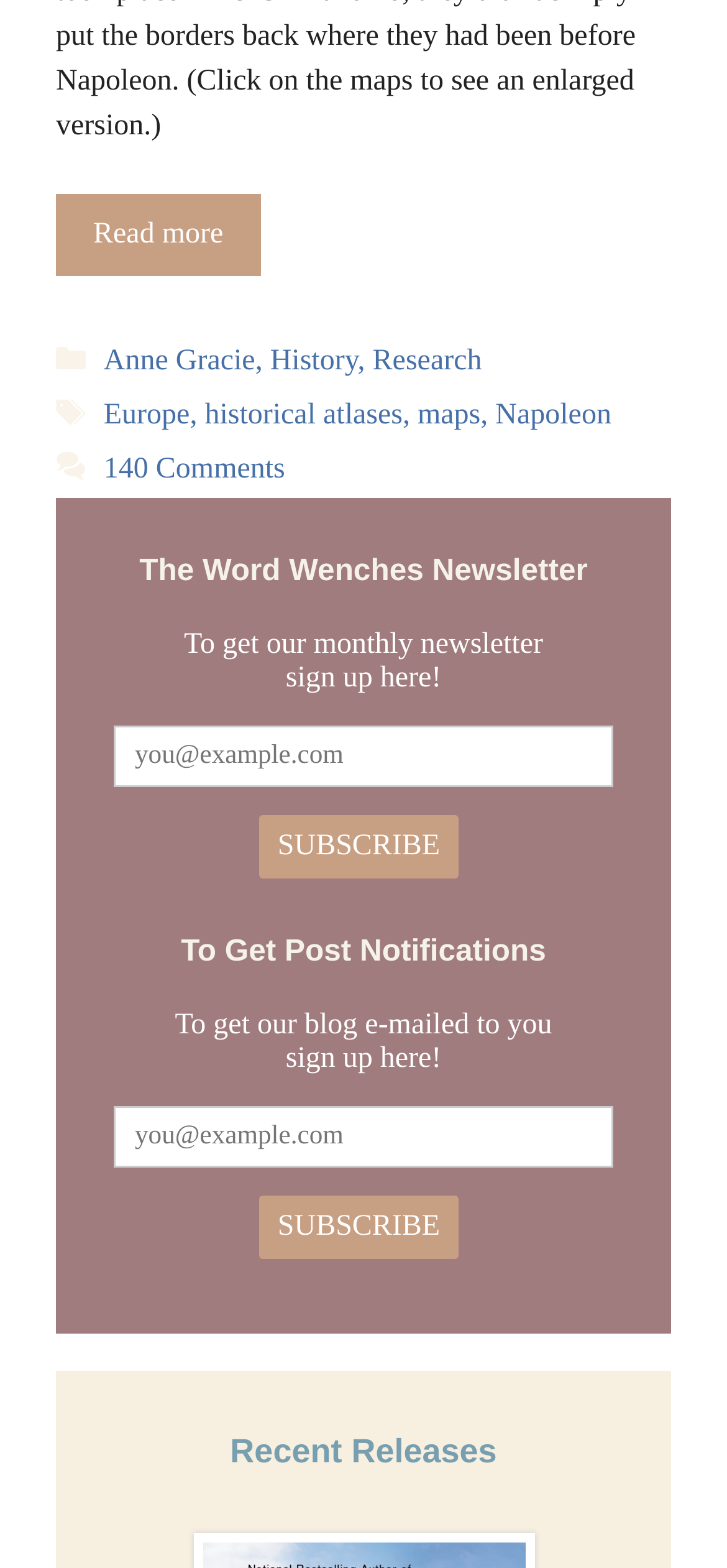Please examine the image and answer the question with a detailed explanation:
What is the topic of the recent releases?

I found a heading 'Recent Releases' but there is no specific information about the topic of the recent releases, so I couldn't determine the topic.